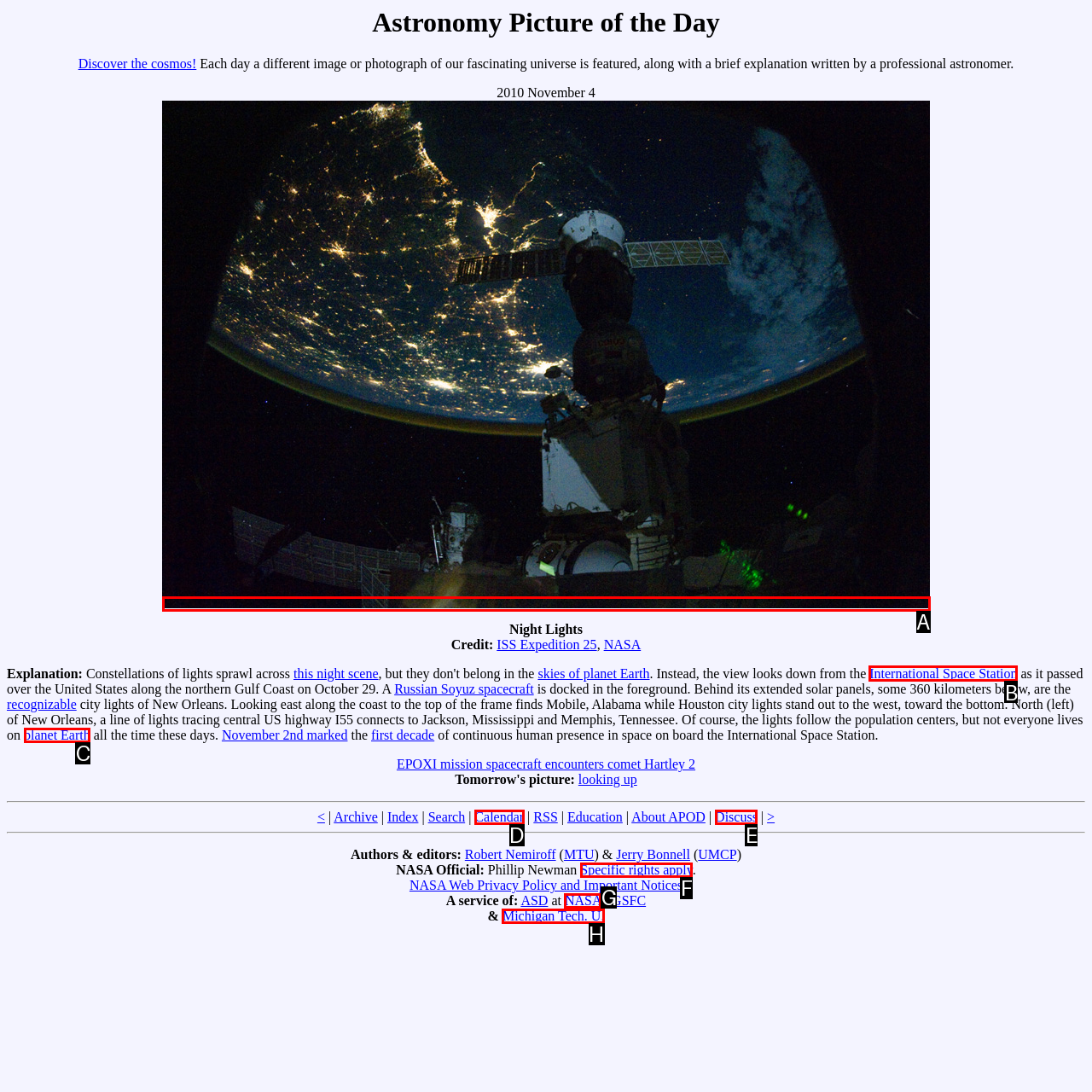Find the option you need to click to complete the following instruction: Learn more about the International Space Station
Answer with the corresponding letter from the choices given directly.

B